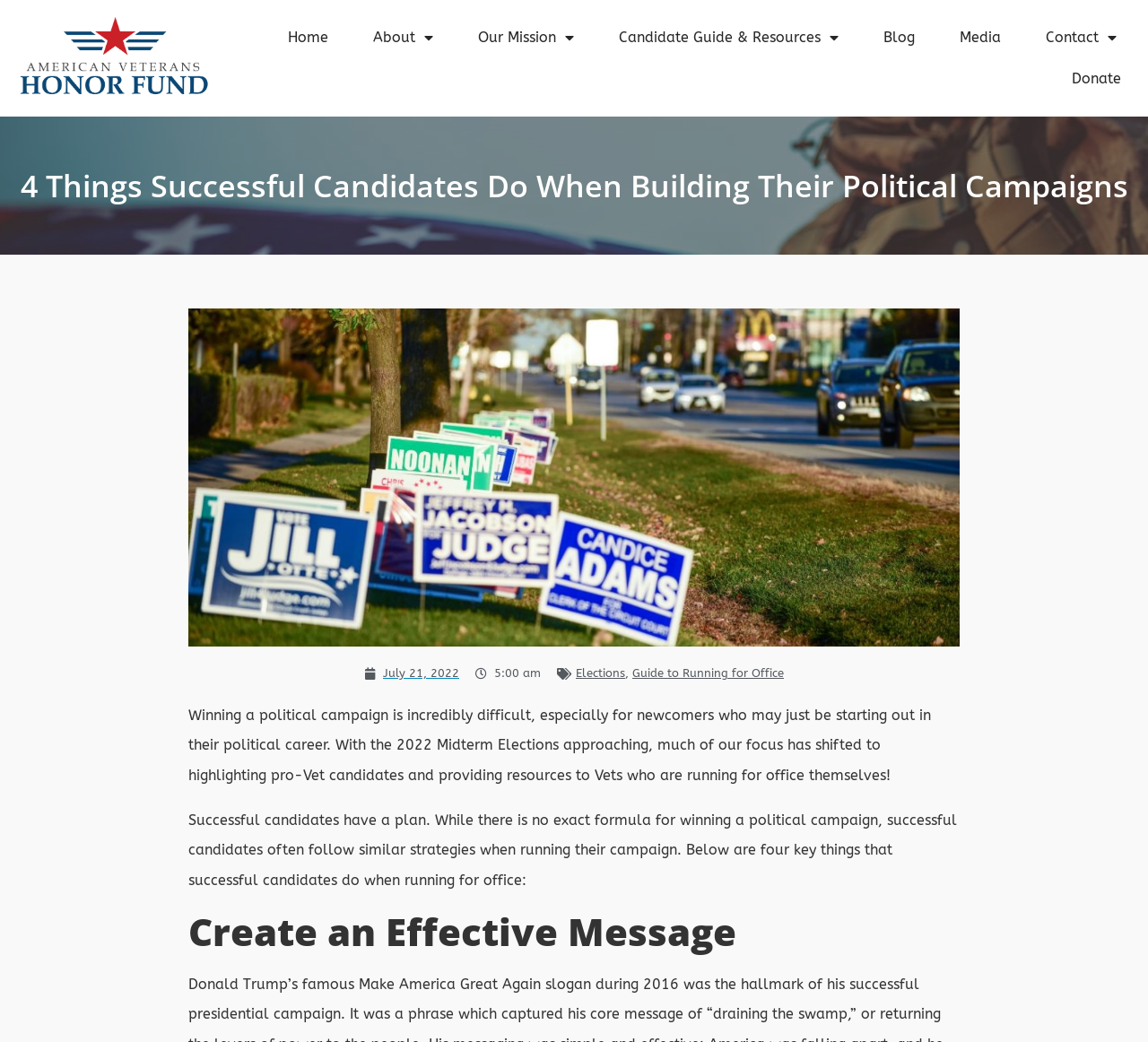Look at the image and write a detailed answer to the question: 
What is the logo on the top left corner?

I found the logo by looking at the top left corner of the webpage, where I saw an image with the text 'American Veterans Honor Fund Logo'.